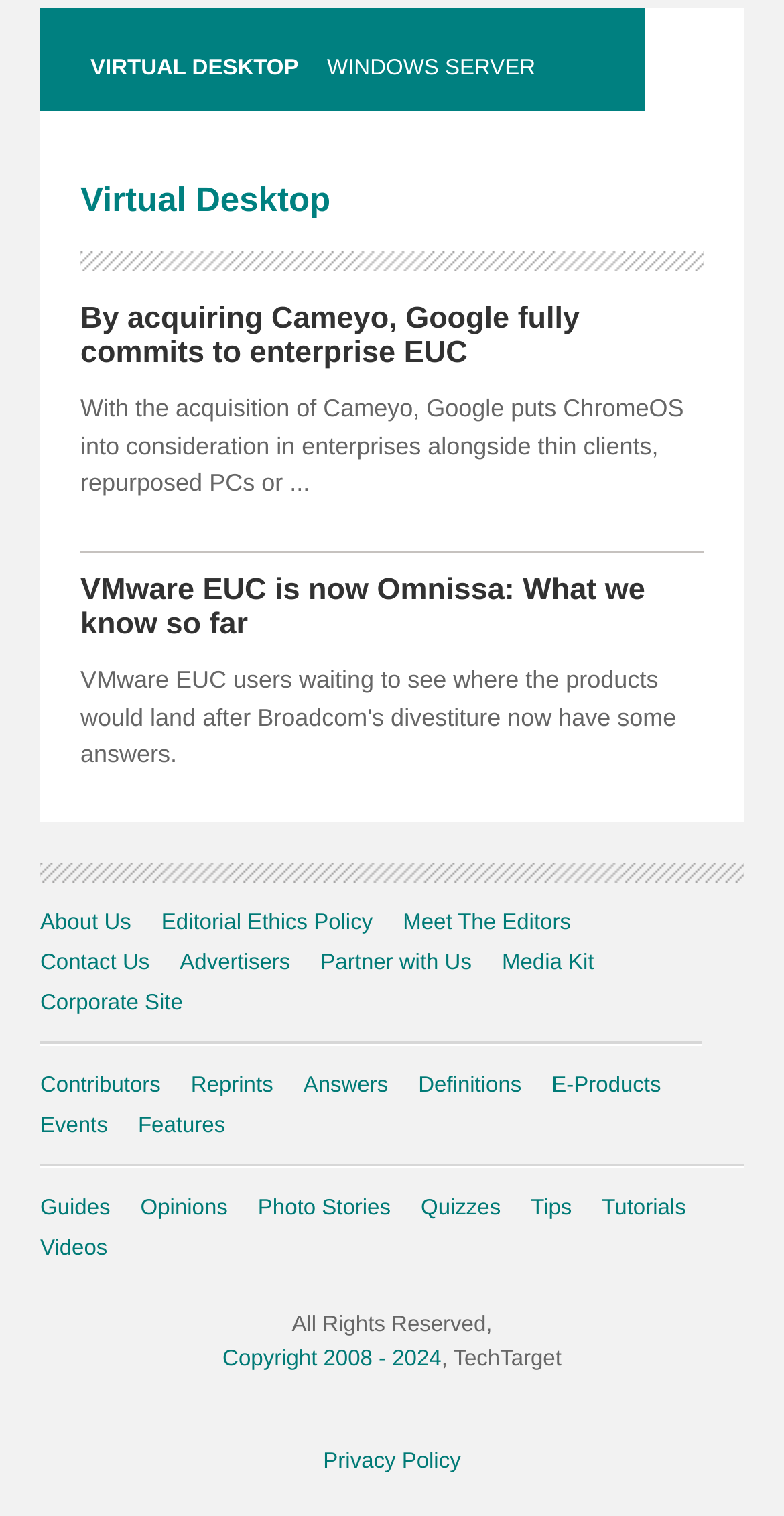Show the bounding box coordinates for the HTML element described as: "Features".

[0.176, 0.735, 0.287, 0.751]